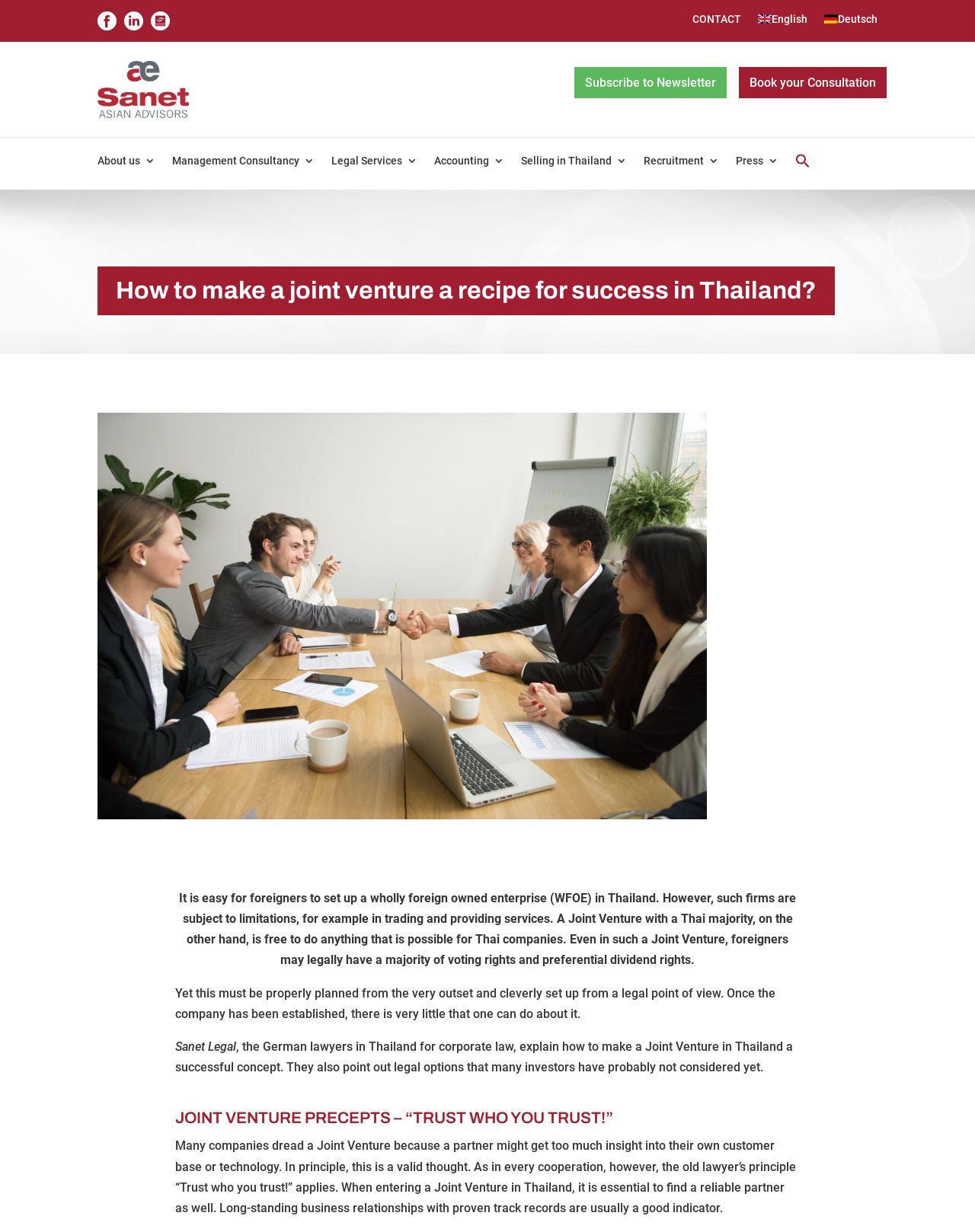Please identify the bounding box coordinates of the area that needs to be clicked to fulfill the following instruction: "switch skin."

None